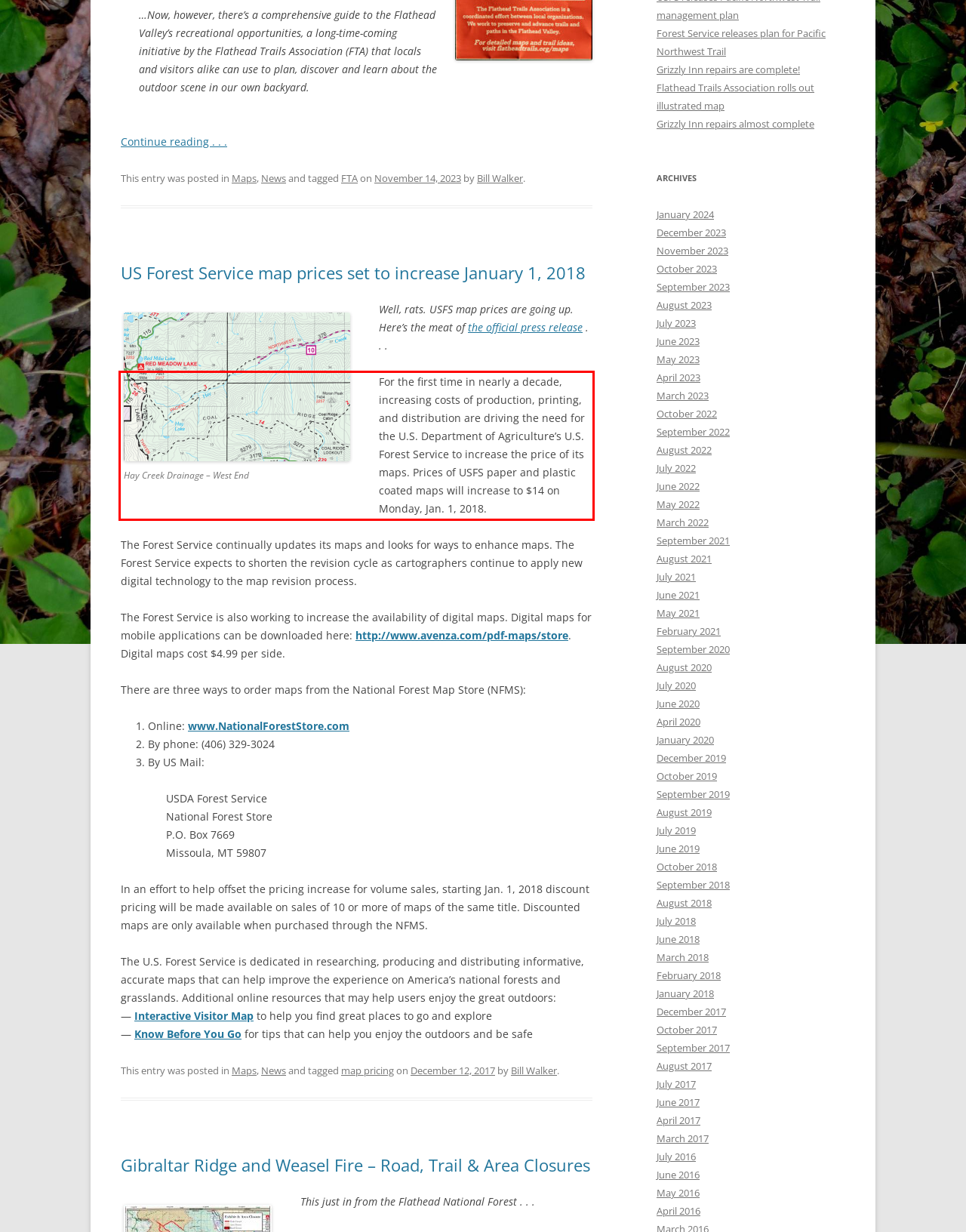With the provided screenshot of a webpage, locate the red bounding box and perform OCR to extract the text content inside it.

For the first time in nearly a decade, increasing costs of production, printing, and distribution are driving the need for the U.S. Department of Agriculture’s U.S. Forest Service to increase the price of its maps. Prices of USFS paper and plastic coated maps will increase to $14 on Monday, Jan. 1, 2018.